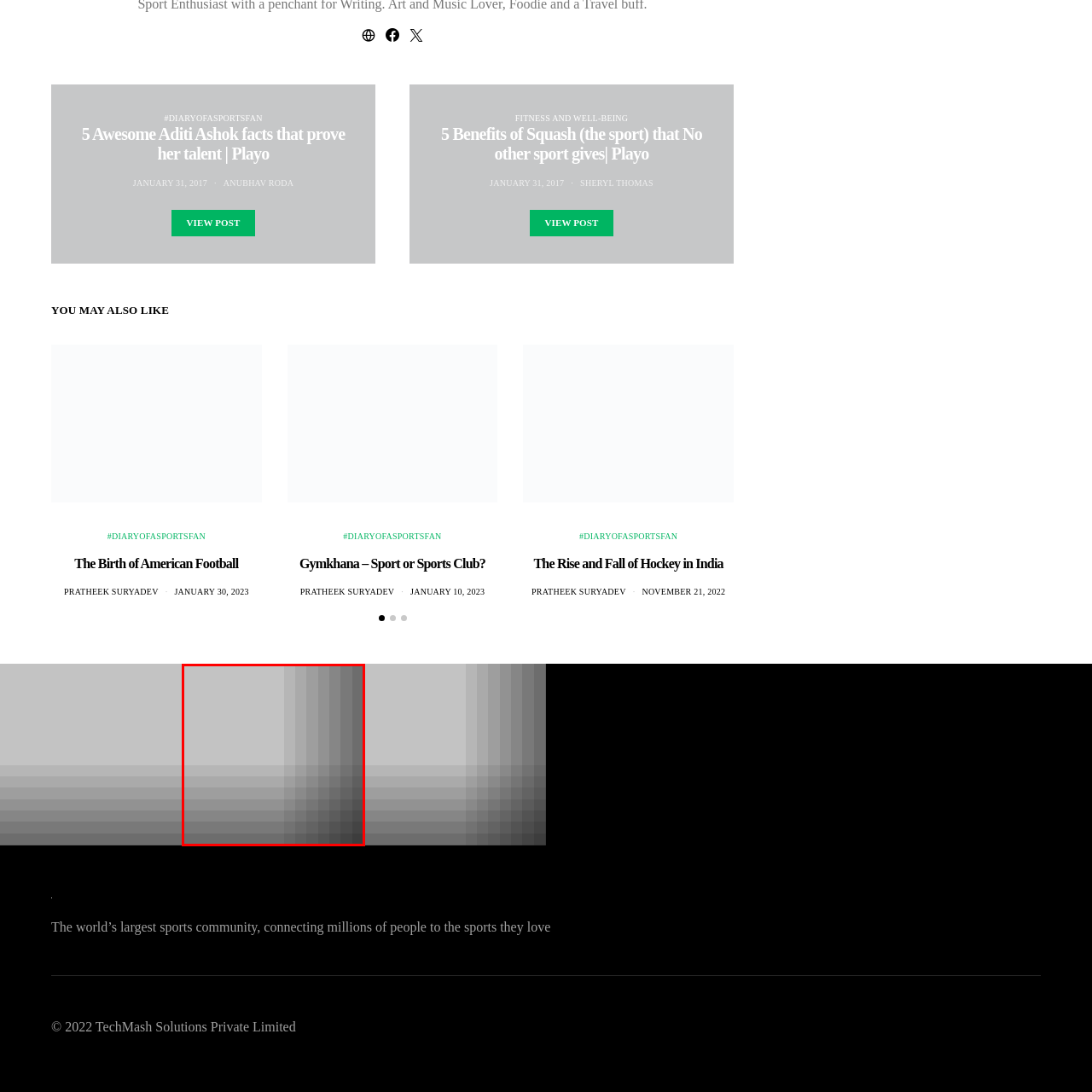What is Aditi Ashok known for?
Scrutinize the image inside the red bounding box and provide a detailed and extensive answer to the question.

According to the caption, Aditi Ashok has garnered attention for her talent and sportsmanship, which suggests that she is known for these qualities in the golfing community.